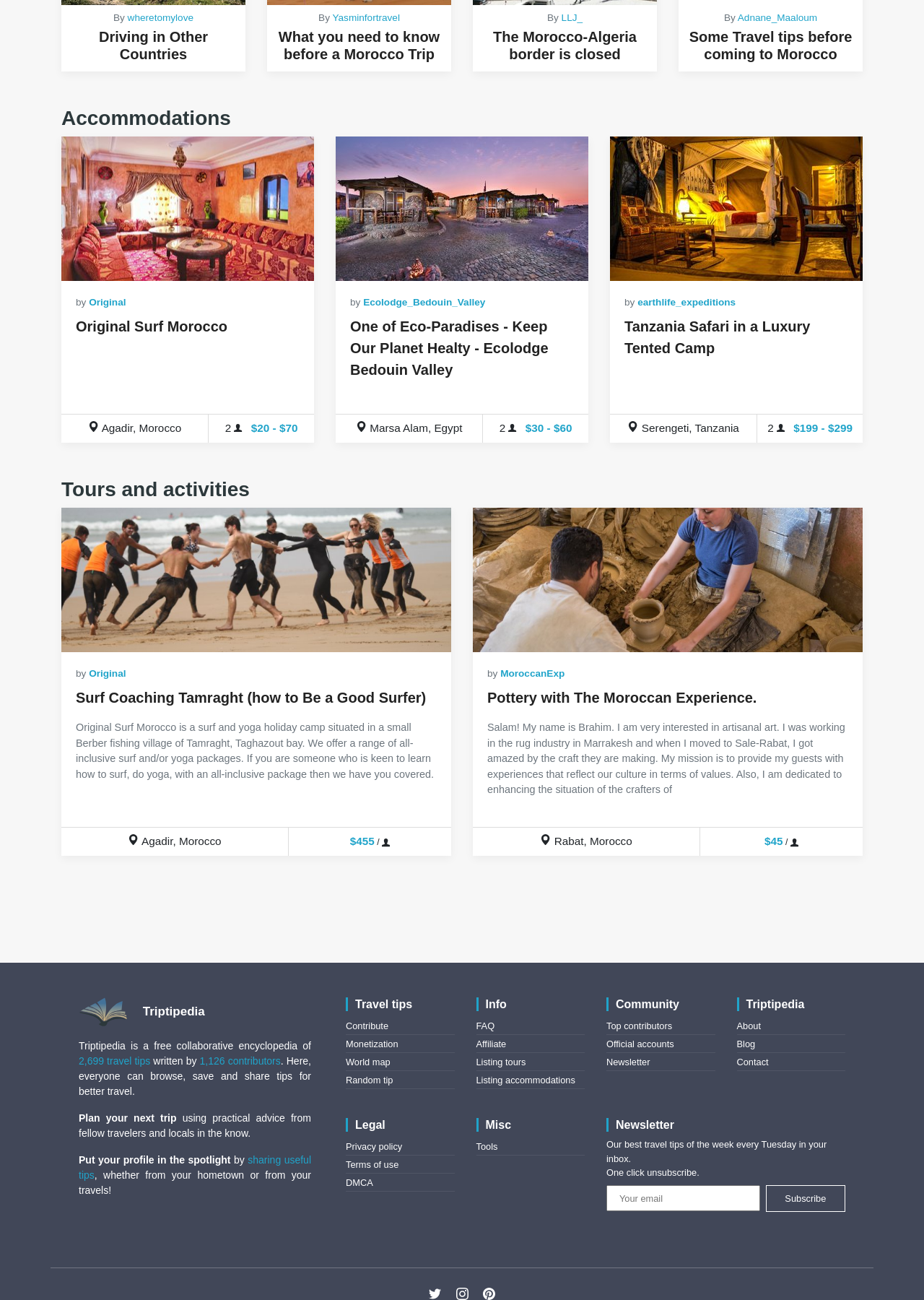Please provide a comprehensive response to the question below by analyzing the image: 
How many tours and activities are listed?

I counted the number of tours and activities listed under the 'Tours and activities' heading, which are 'Surf Coaching Tamraght (how to Be a Good Surfer)', 'Pottery with The Moroccan Experience.', and another one.